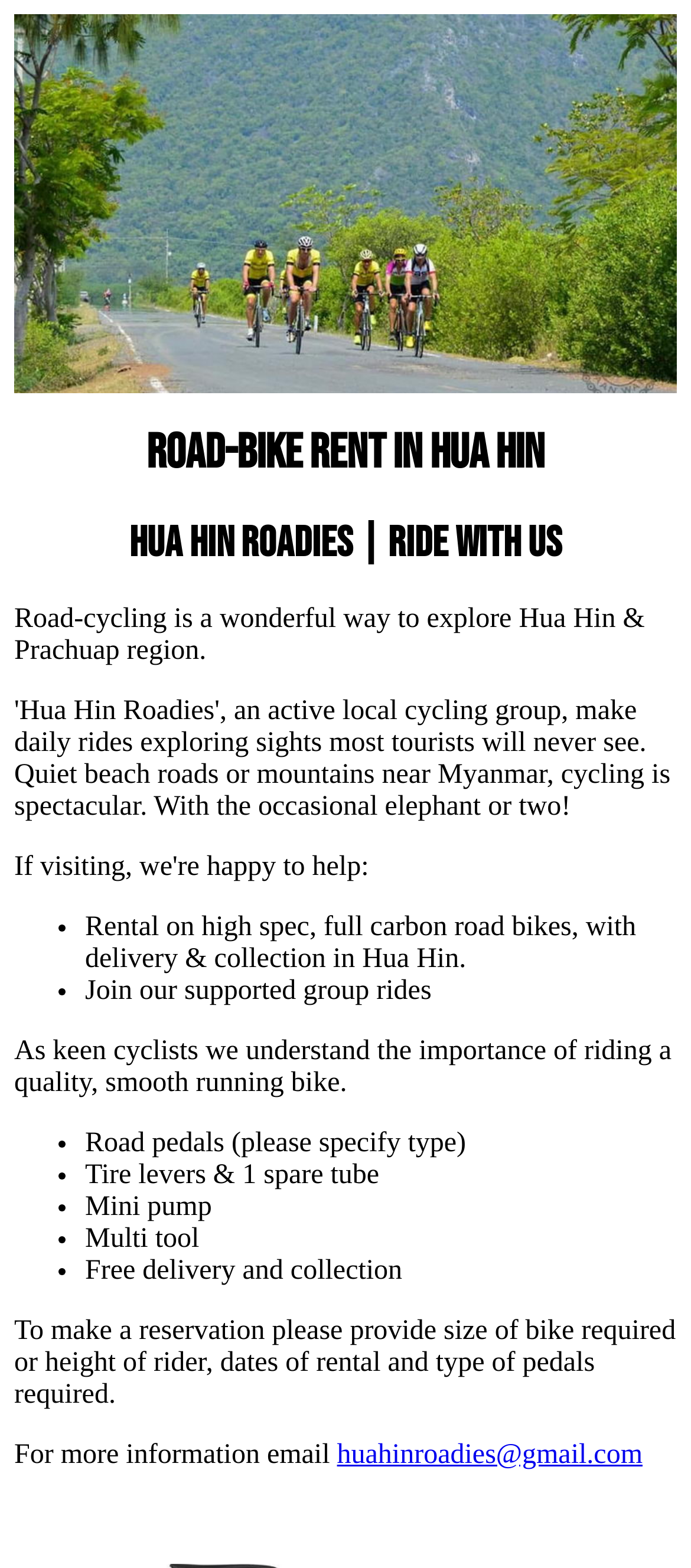Utilize the details in the image to thoroughly answer the following question: How do I make a reservation?

According to the webpage, to make a reservation, I need to provide the size of the bike required or the height of the rider, the dates of the rental, and the type of pedals required. This information can be sent via email to the provided email address.